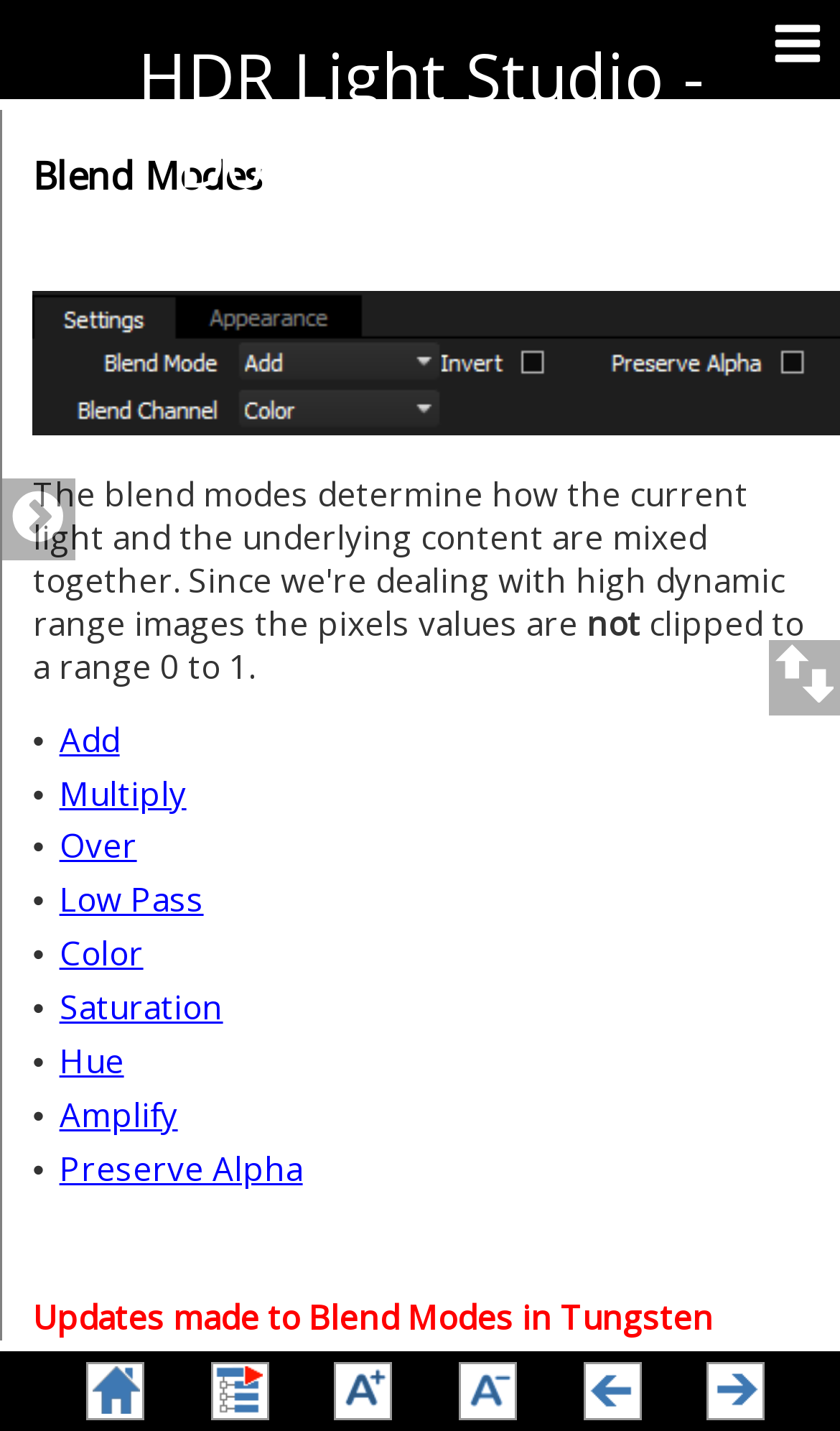Locate the bounding box coordinates of the element's region that should be clicked to carry out the following instruction: "Visit Lightmap Website". The coordinates need to be four float numbers between 0 and 1, i.e., [left, top, right, bottom].

[0.0, 0.002, 0.125, 0.066]